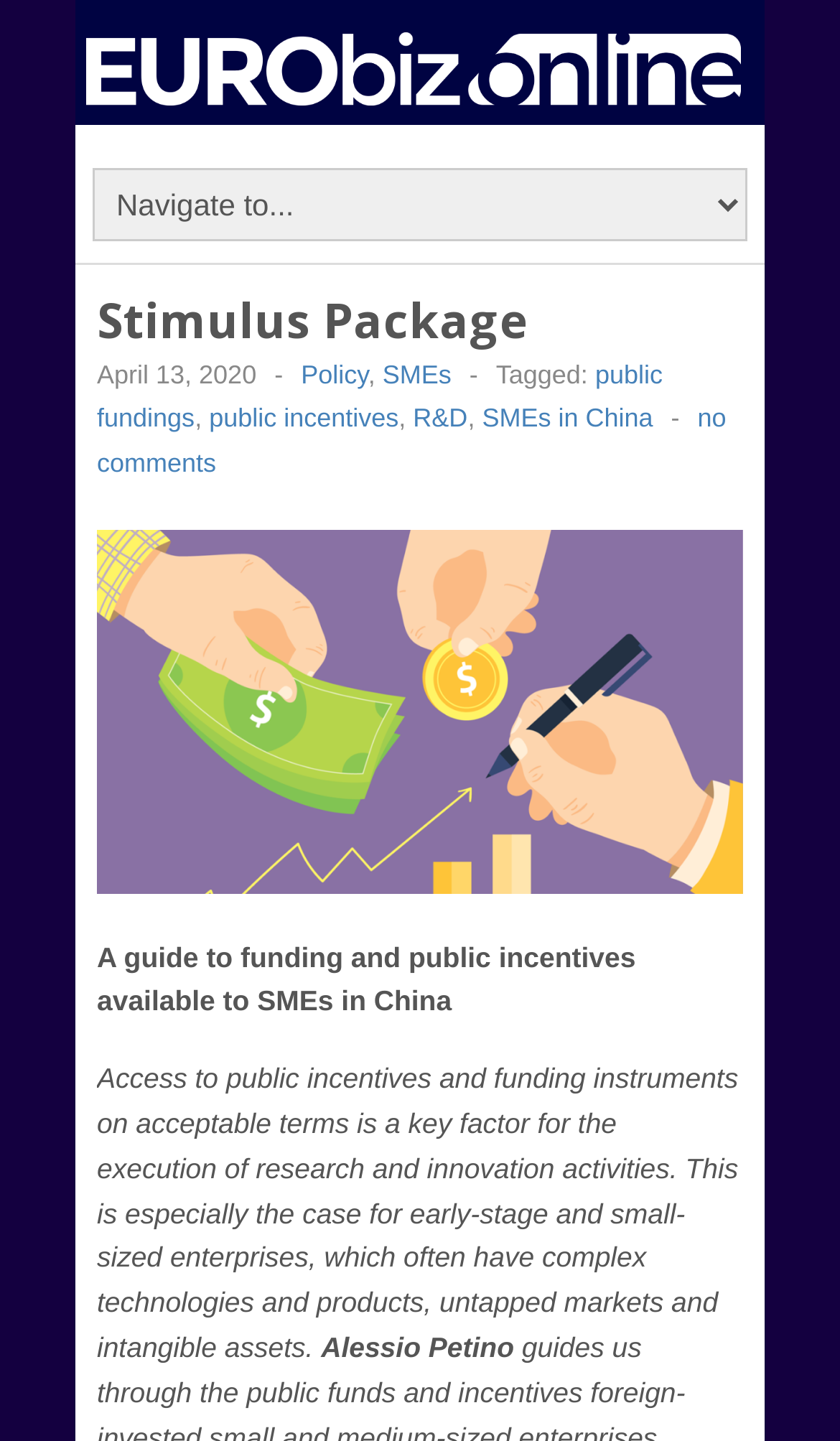Who is the author of the article?
Answer the question with just one word or phrase using the image.

Alessio Petino